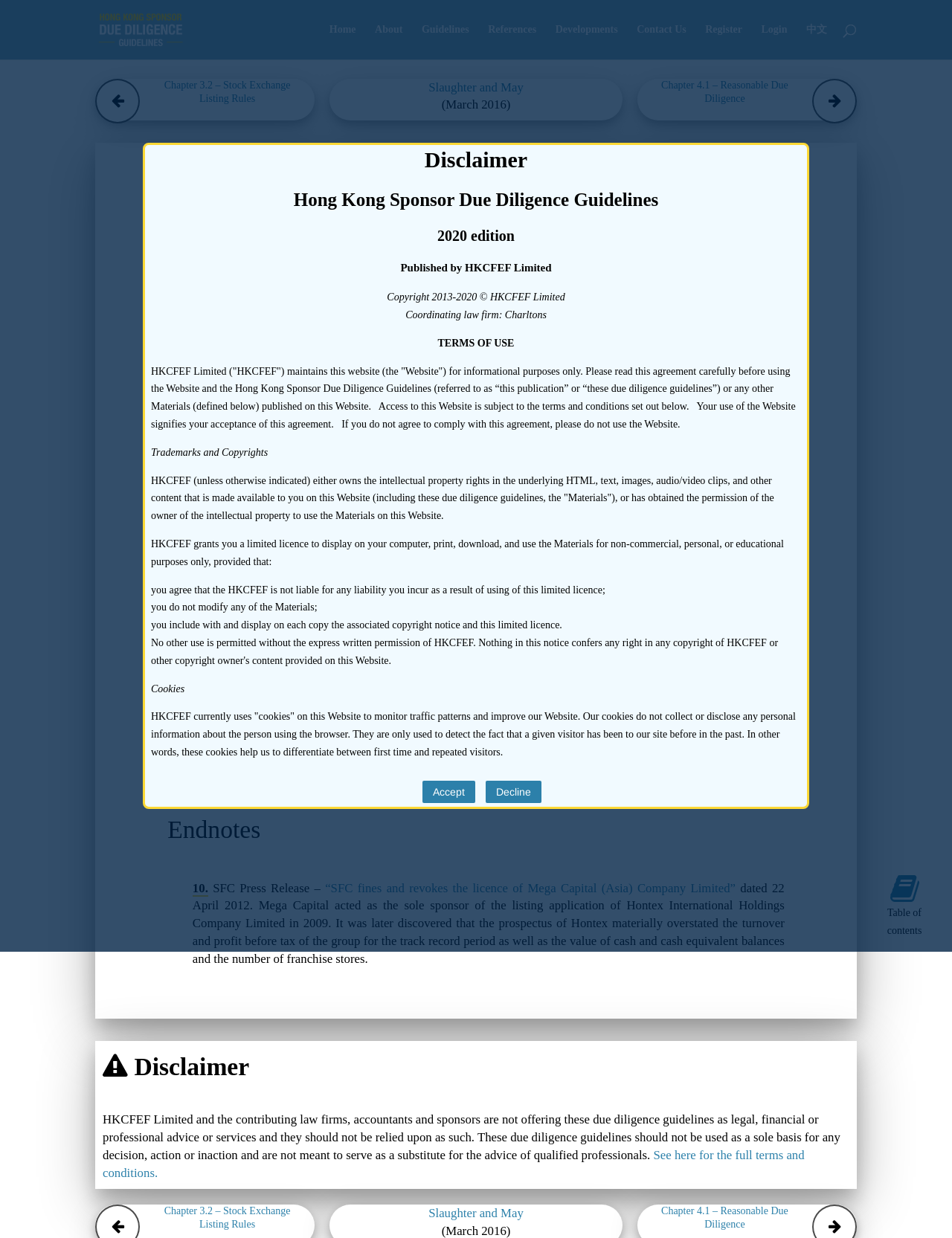Locate the bounding box coordinates of the element that should be clicked to execute the following instruction: "Go to Home page".

[0.346, 0.02, 0.374, 0.048]